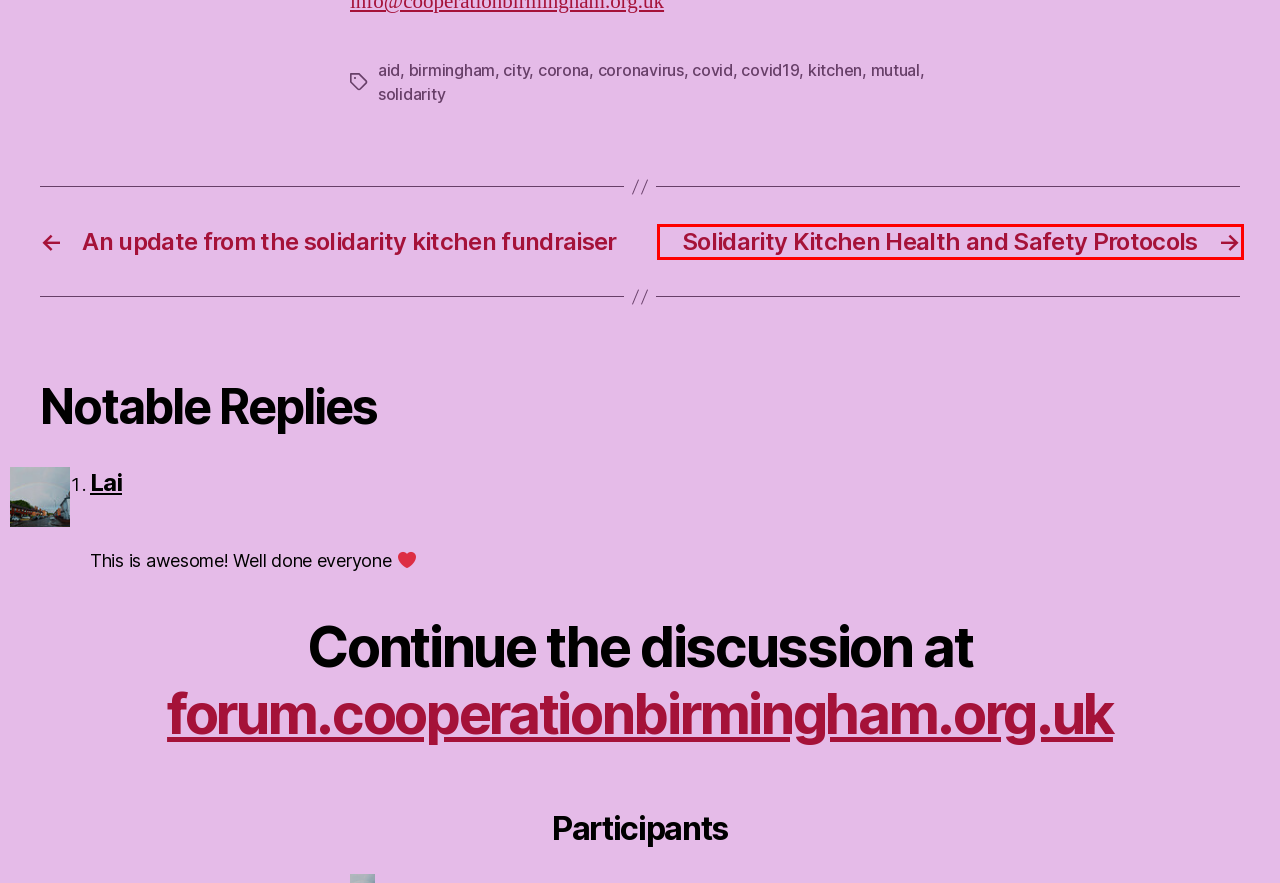Analyze the given webpage screenshot and identify the UI element within the red bounding box. Select the webpage description that best matches what you expect the new webpage to look like after clicking the element. Here are the candidates:
A. aid – Cooperation Birmingham
B. Solidarity Kitchen Health and Safety Protocols – Cooperation Birmingham
C. solidarity – Cooperation Birmingham
D. corona – Cooperation Birmingham
E. coronavirus – Cooperation Birmingham
F. covid19 – Cooperation Birmingham
G. covid – Cooperation Birmingham
H. An update from the solidarity kitchen fundraiser – Cooperation Birmingham

B